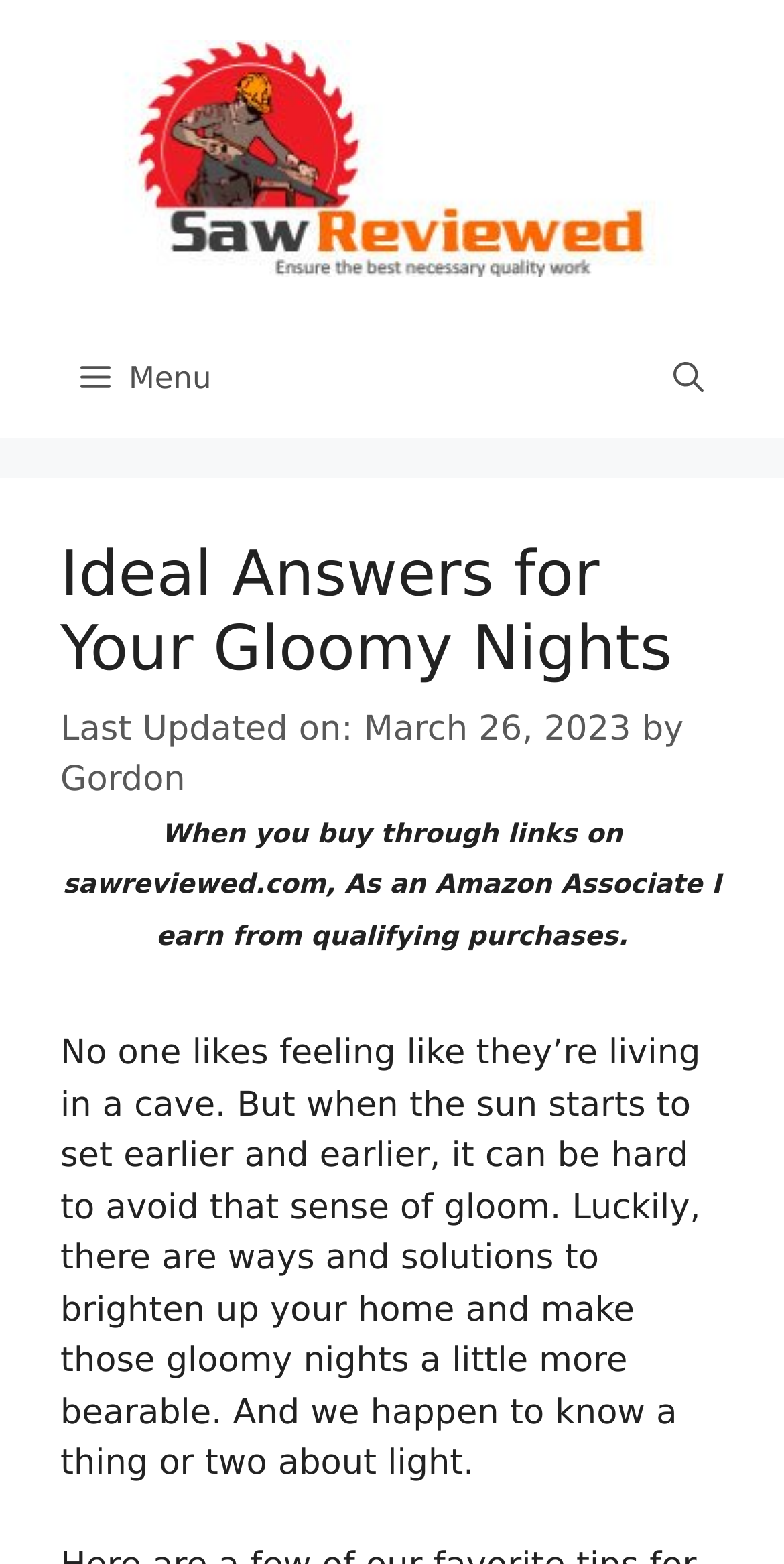Identify and provide the bounding box for the element described by: "aria-label="Open Search Bar"".

[0.808, 0.203, 0.949, 0.28]